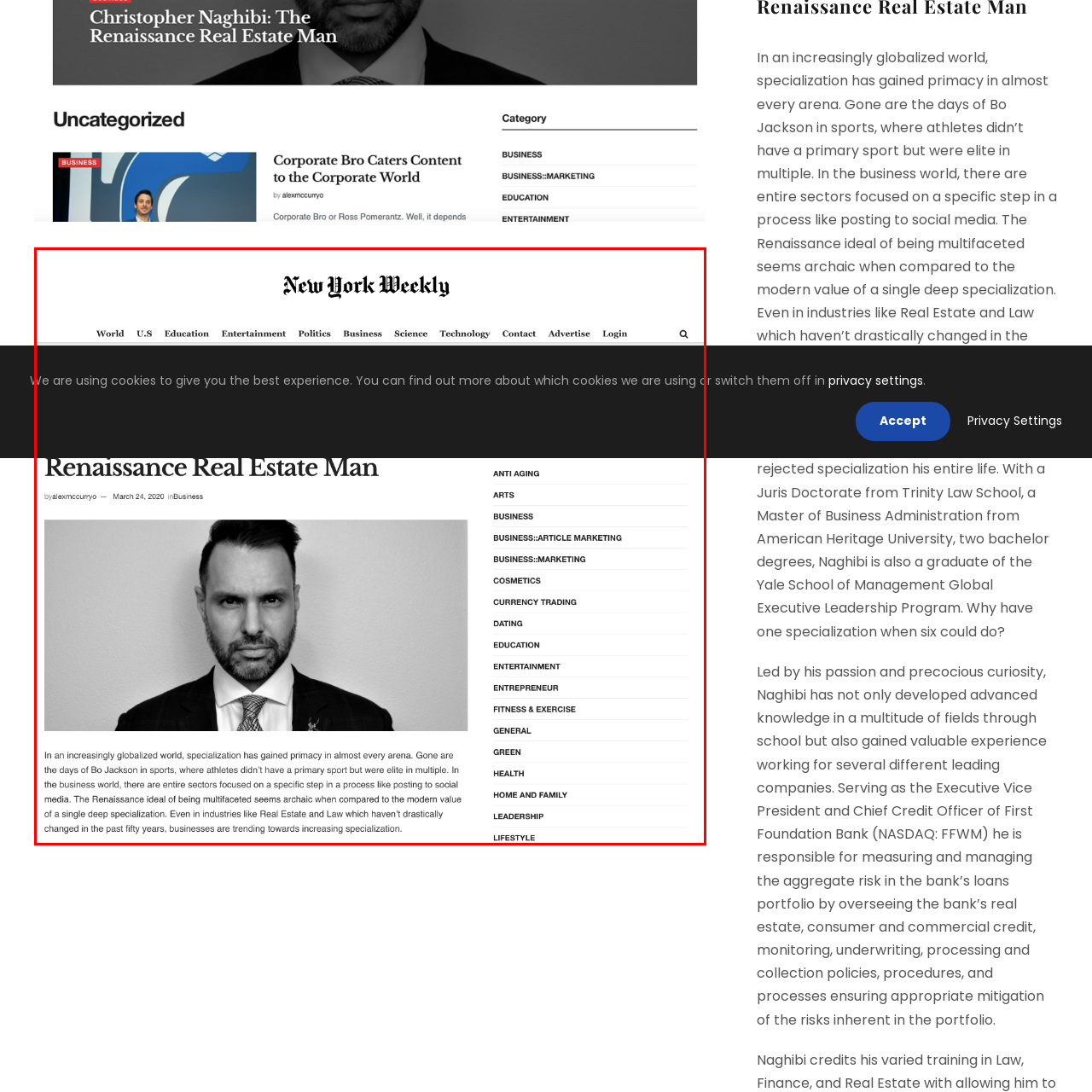Offer a detailed account of the image that is framed by the red bounding box.

The image features a well-dressed man with a confident expression, portraying a modern professional persona. Set against a neutral background, he gazes directly at the viewer, conveying both charisma and authority. The image aligns with the article titled "Renaissance Real Estate Man," which discusses the shift towards specialization in various fields while highlighting the importance of being multifaceted in today's business landscape. This juxtaposition emphasizes the traditional Renaissance ideal of expertise in multiple areas, contrasting it with current trends favoring deep specialization. The article references Christopher M. Naghibi, illustrating how he has embraced a diverse skill set throughout his career.